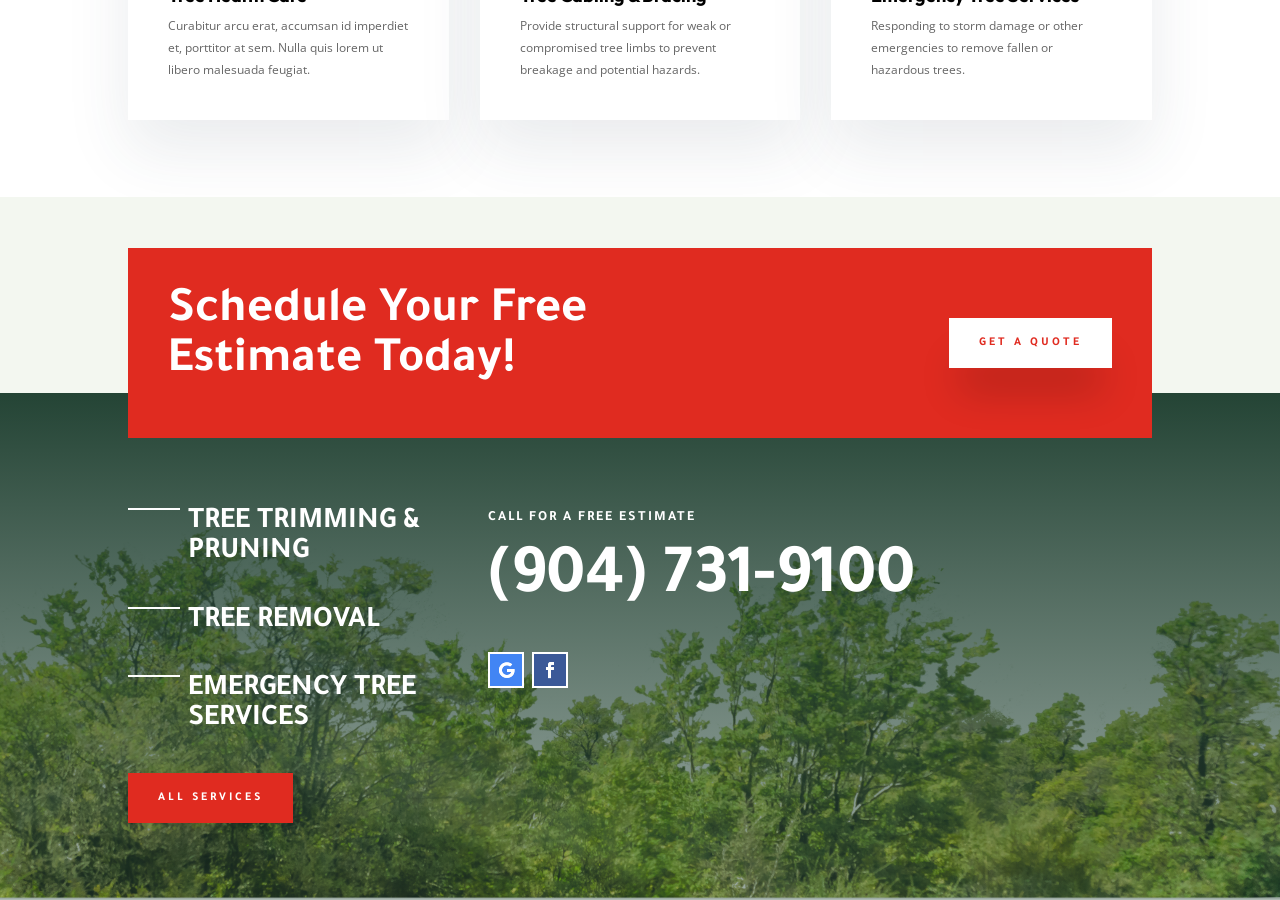Using the element description: "Follow", determine the bounding box coordinates. The coordinates should be in the format [left, top, right, bottom], with values between 0 and 1.

[0.416, 0.724, 0.444, 0.764]